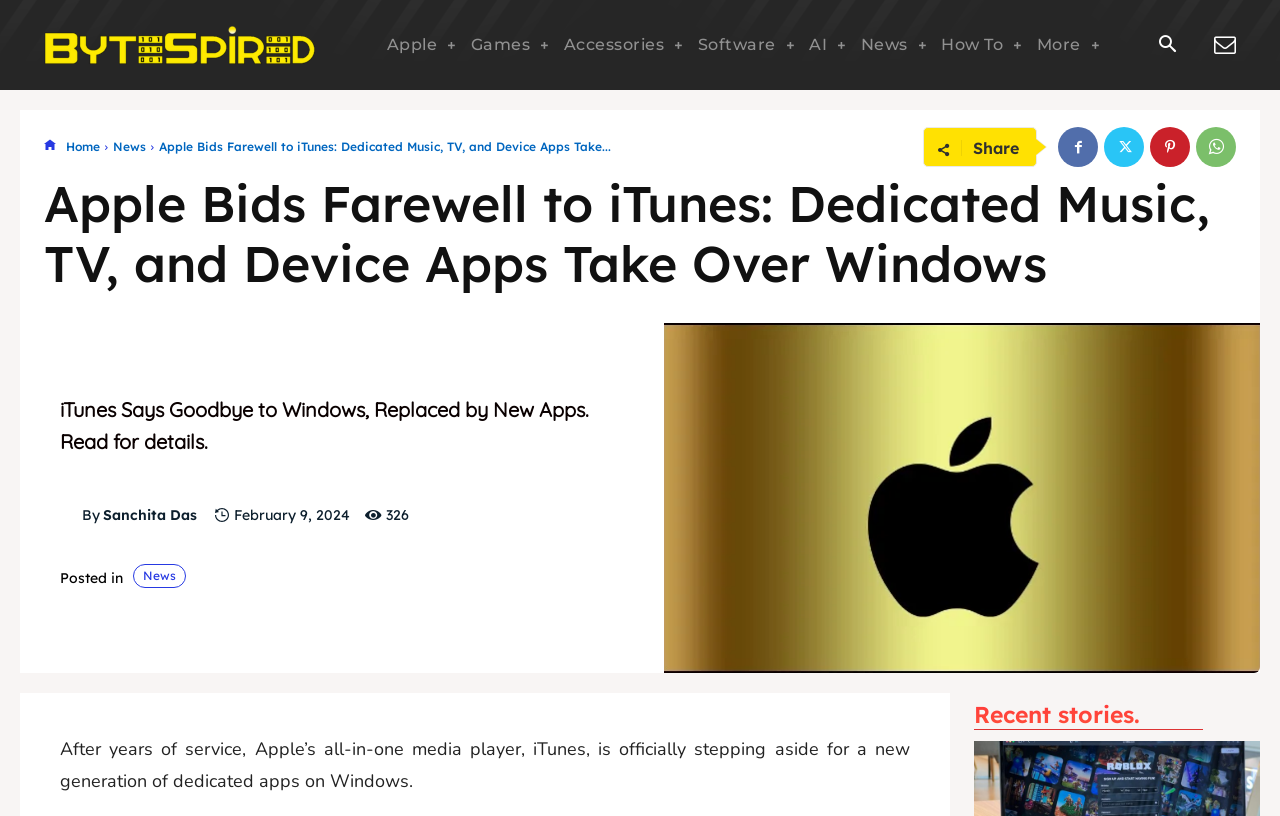Specify the bounding box coordinates of the region I need to click to perform the following instruction: "Click the logo". The coordinates must be four float numbers in the range of 0 to 1, i.e., [left, top, right, bottom].

[0.034, 0.0, 0.247, 0.11]